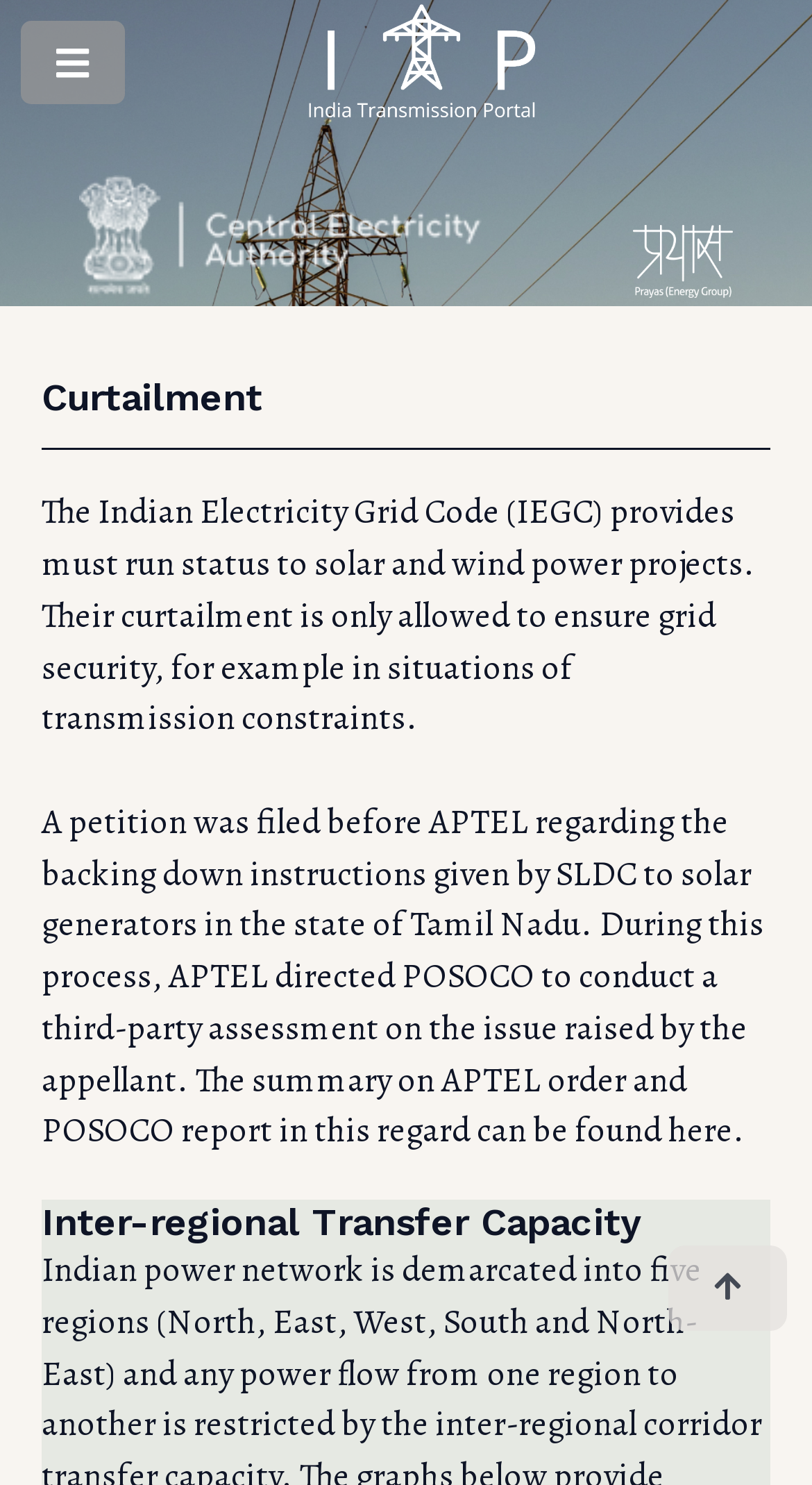Respond to the following question using a concise word or phrase: 
Who conducted a third-party assessment on the issue raised by the appellant?

POSOCO